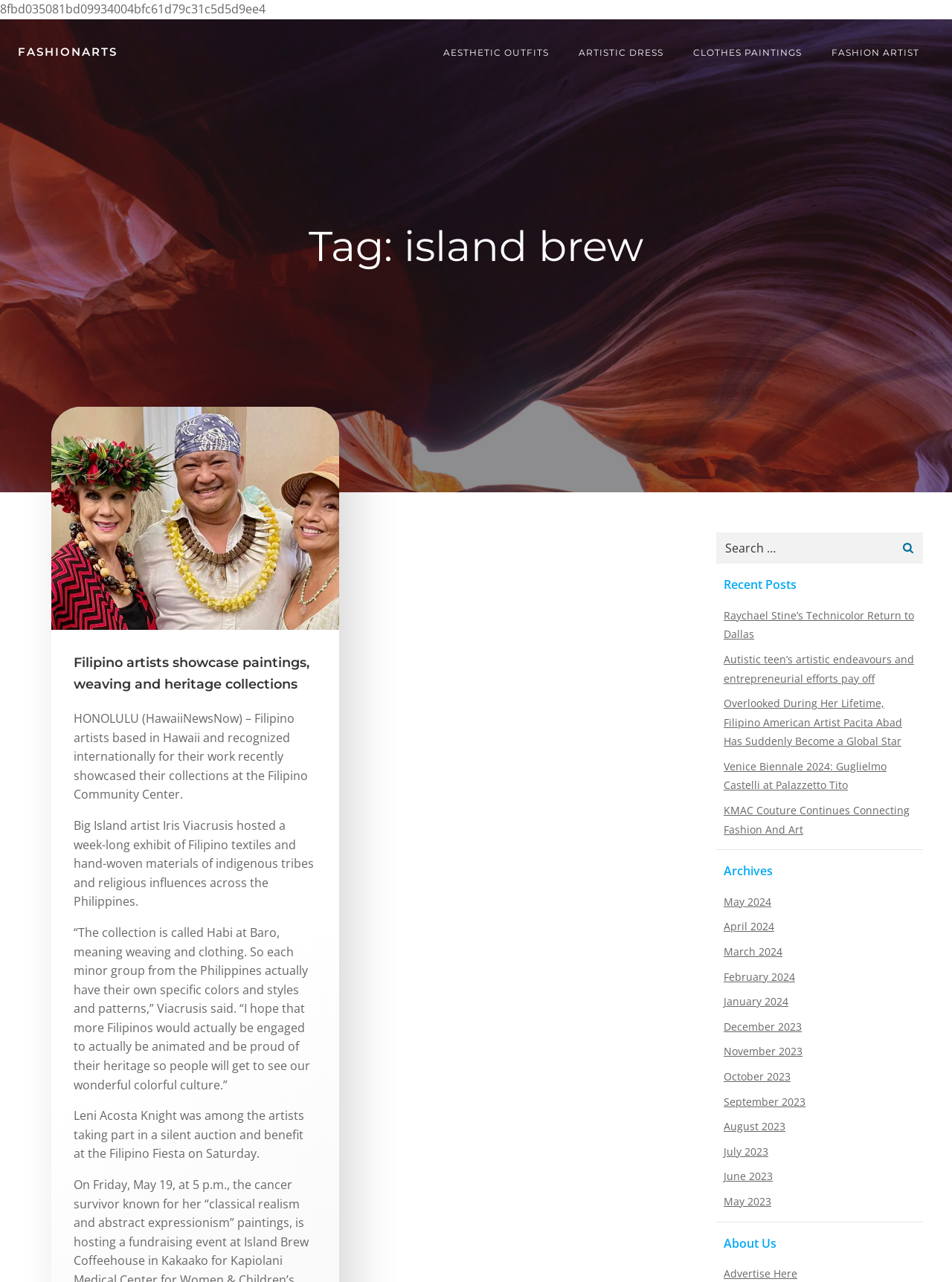Identify the bounding box of the HTML element described as: "October 2023".

[0.76, 0.834, 0.83, 0.845]